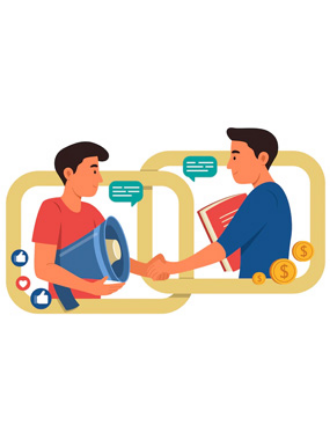What do the money coins symbolize?
Give a single word or phrase answer based on the content of the image.

A business or financial aspect